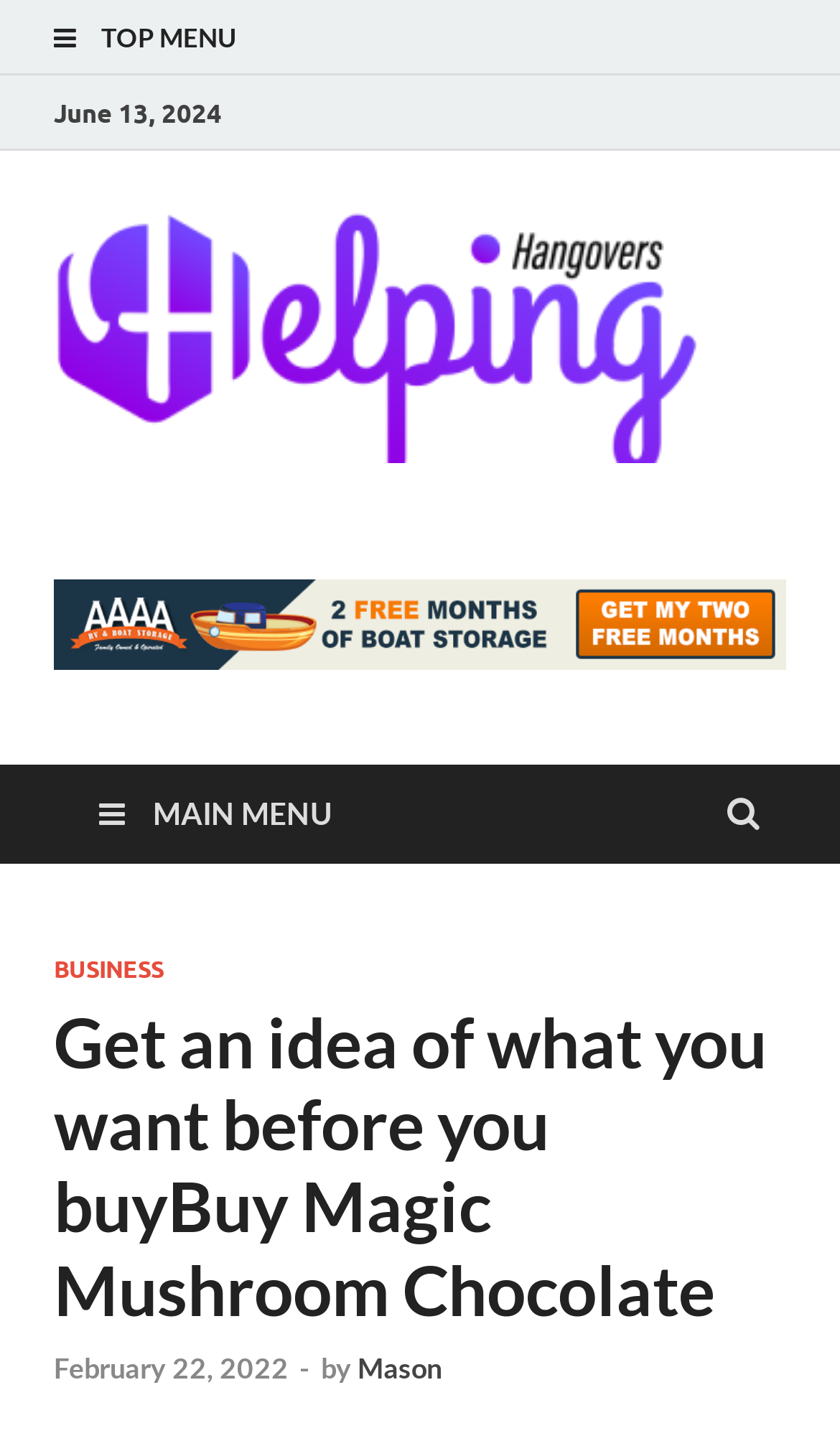Extract the bounding box coordinates of the UI element described by: "February 22, 2022February 22, 2022". The coordinates should include four float numbers ranging from 0 to 1, e.g., [left, top, right, bottom].

[0.064, 0.937, 0.344, 0.961]